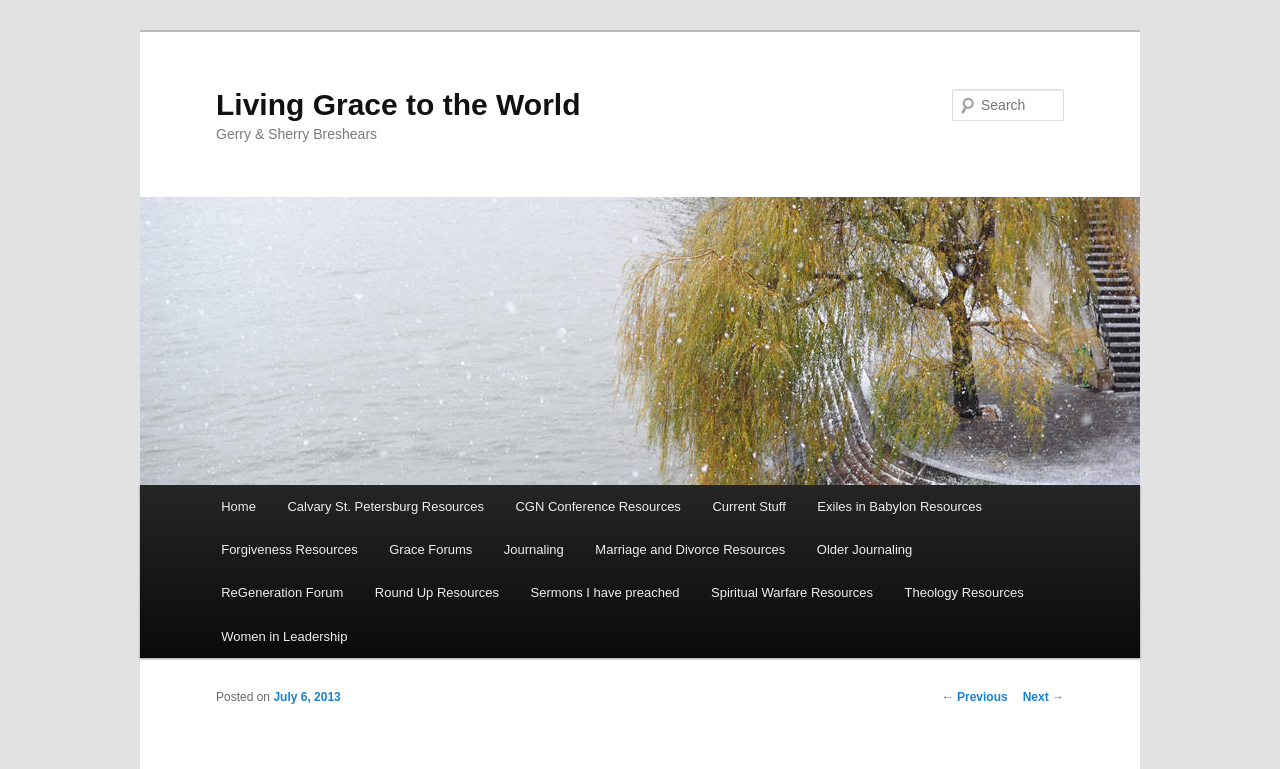What is the date of the post?
Based on the image, provide a one-word or brief-phrase response.

July 6, 2013